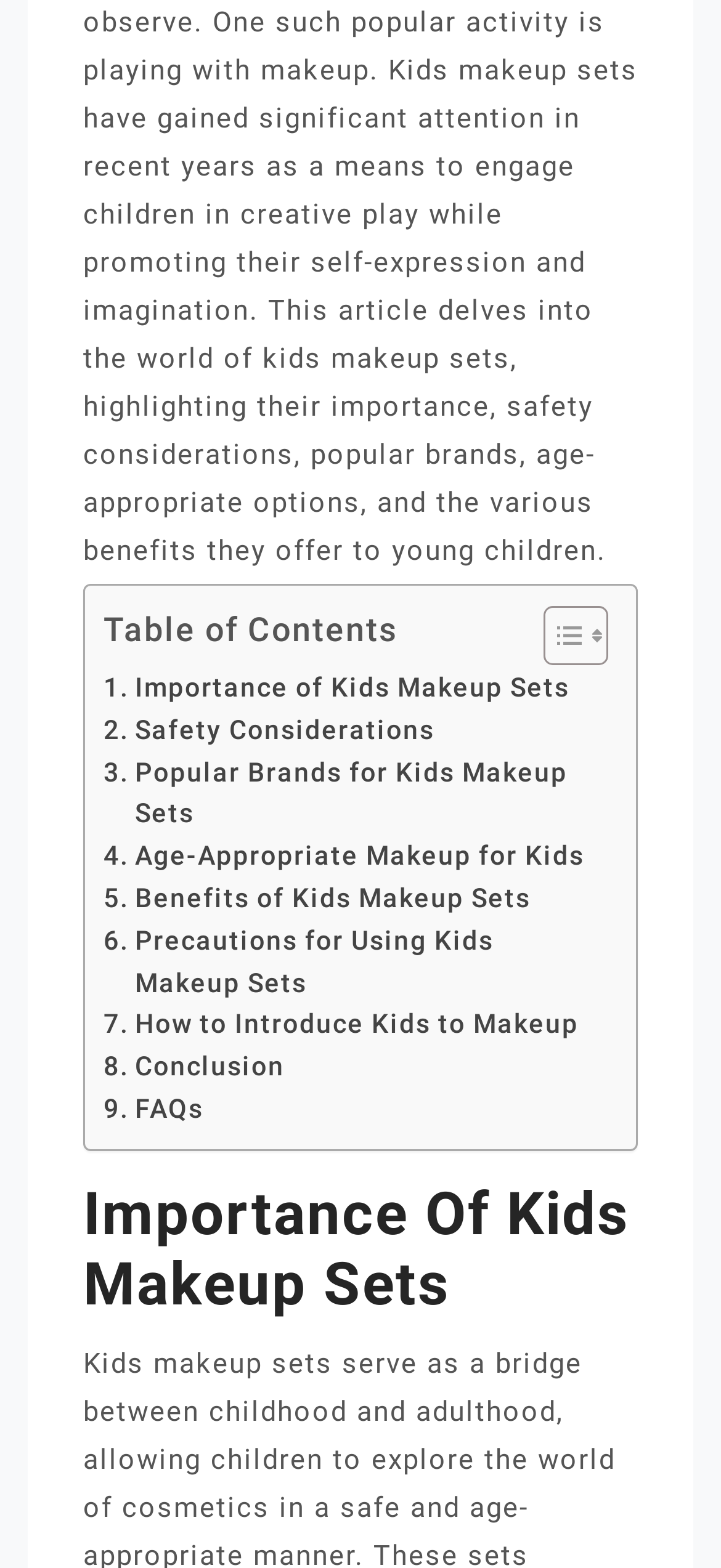Give a one-word or short-phrase answer to the following question: 
What is the title of the main section?

Importance Of Kids Makeup Sets